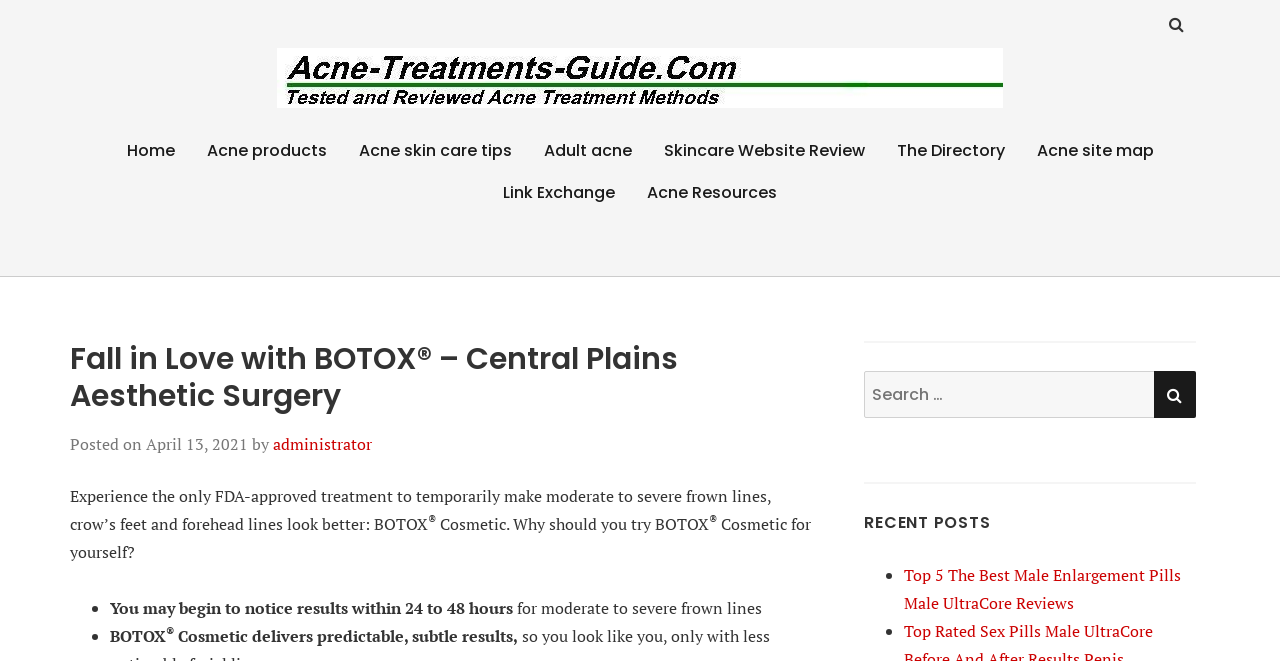Please respond to the question with a concise word or phrase:
What is the text of the first link on the webpage?

Acne treatments